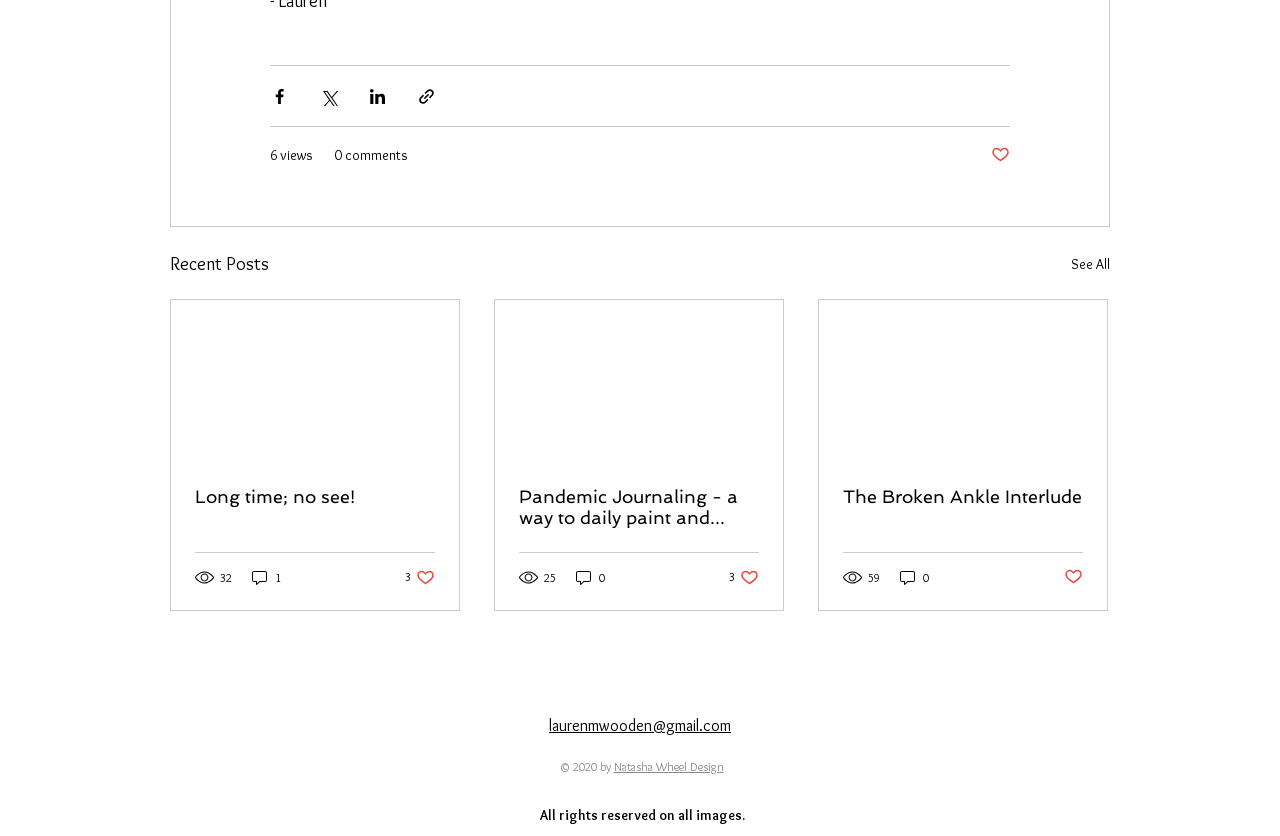Kindly determine the bounding box coordinates for the area that needs to be clicked to execute this instruction: "Check the email address".

[0.429, 0.856, 0.571, 0.879]